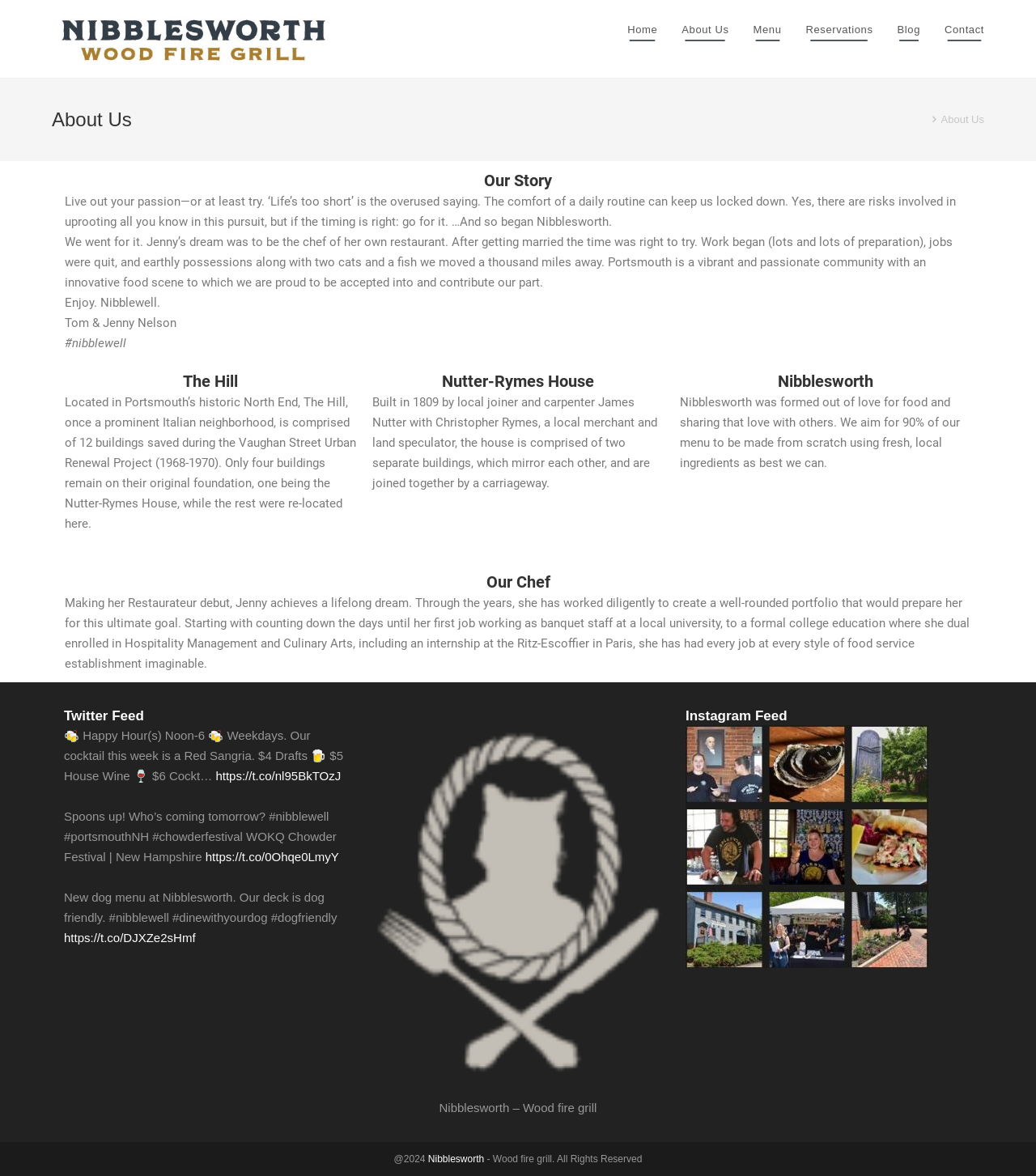Using the element description provided, determine the bounding box coordinates in the format (top-left x, top-left y, bottom-right x, bottom-right y). Ensure that all values are floating point numbers between 0 and 1. Element description: Reservations

[0.766, 0.0, 0.854, 0.051]